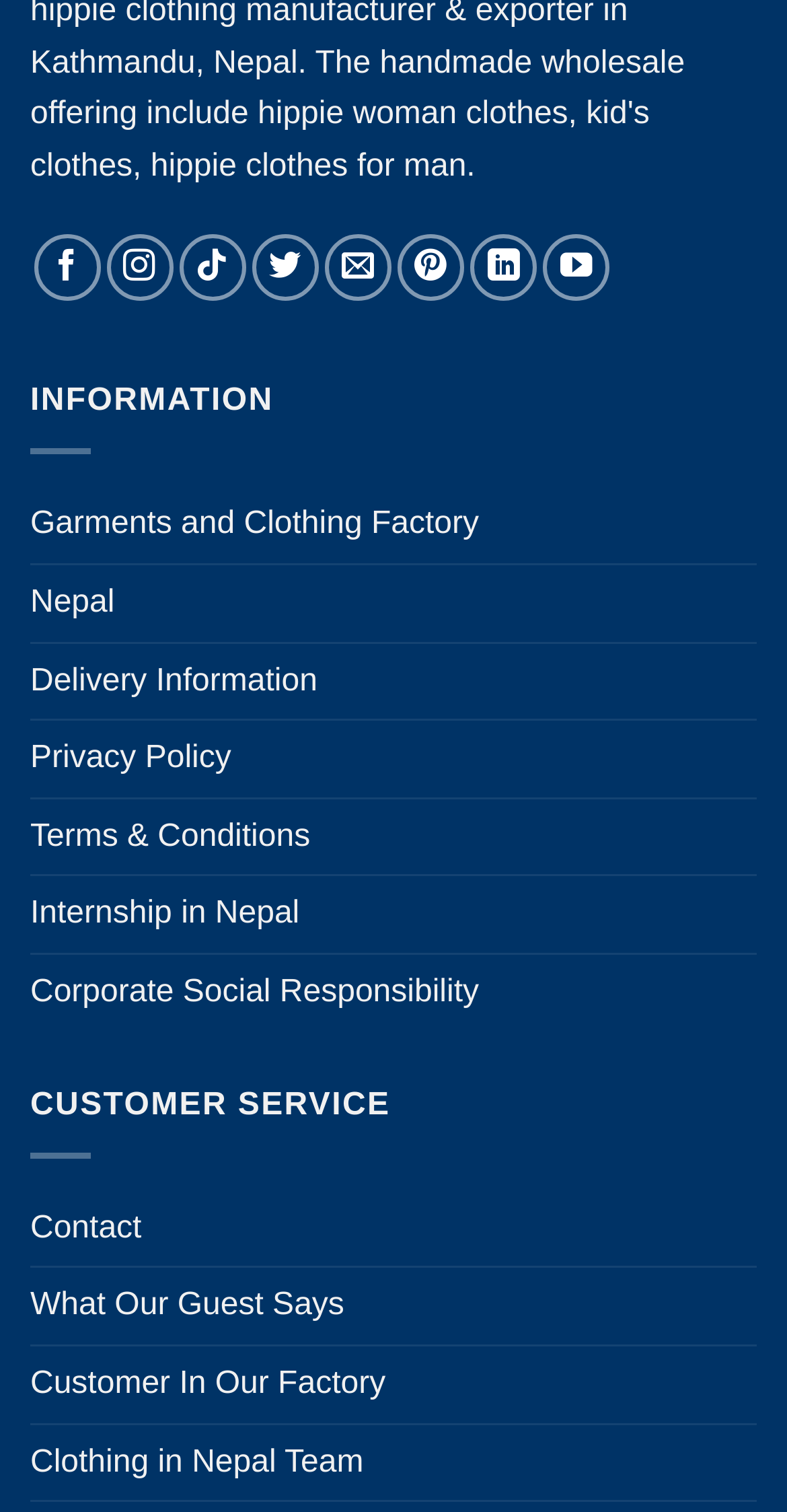Pinpoint the bounding box coordinates of the element to be clicked to execute the instruction: "Visit Garments and Clothing Factory".

[0.038, 0.322, 0.609, 0.373]